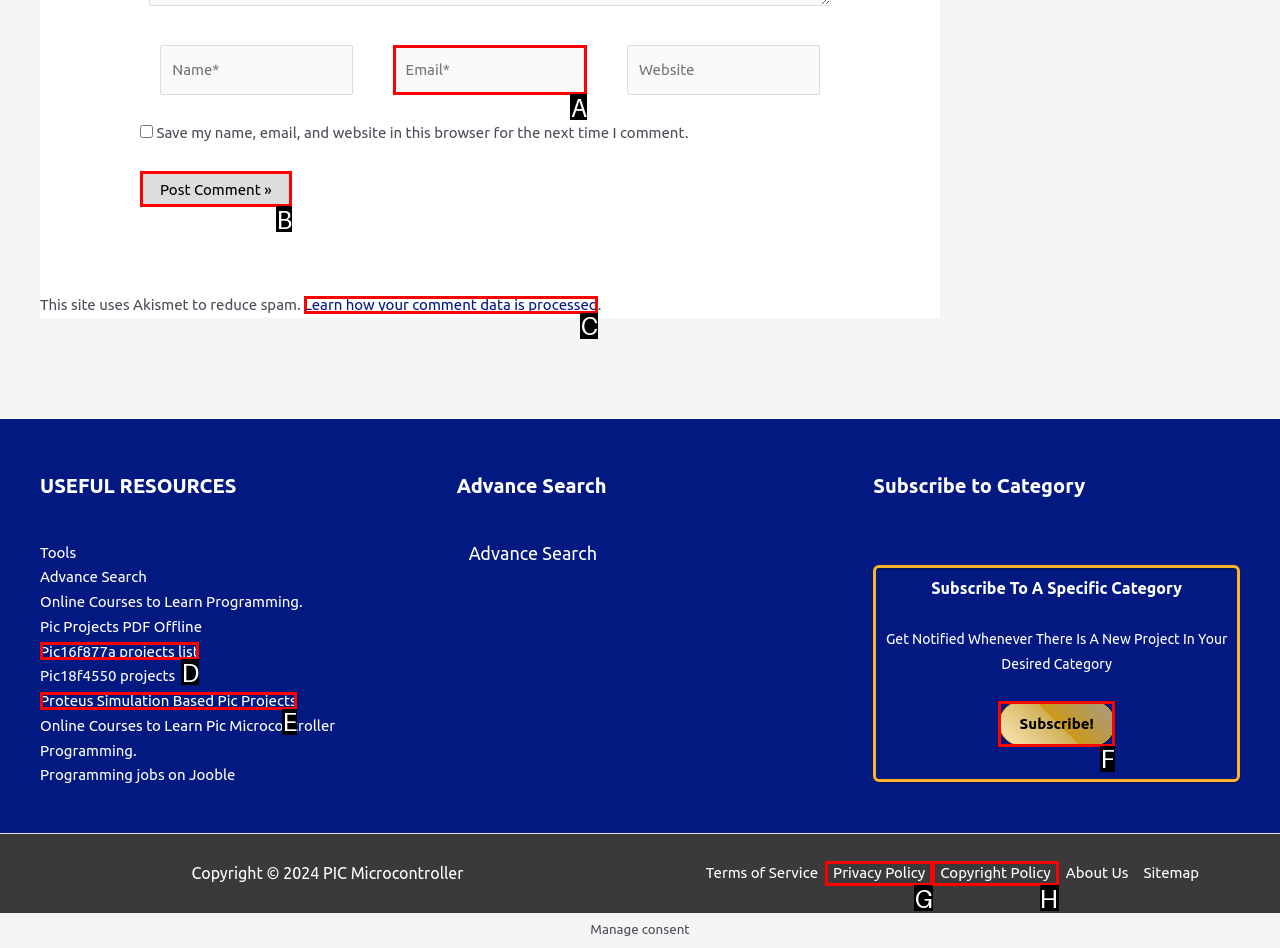Choose the letter that best represents the description: name="submit" value="Post Comment »". Answer with the letter of the selected choice directly.

B